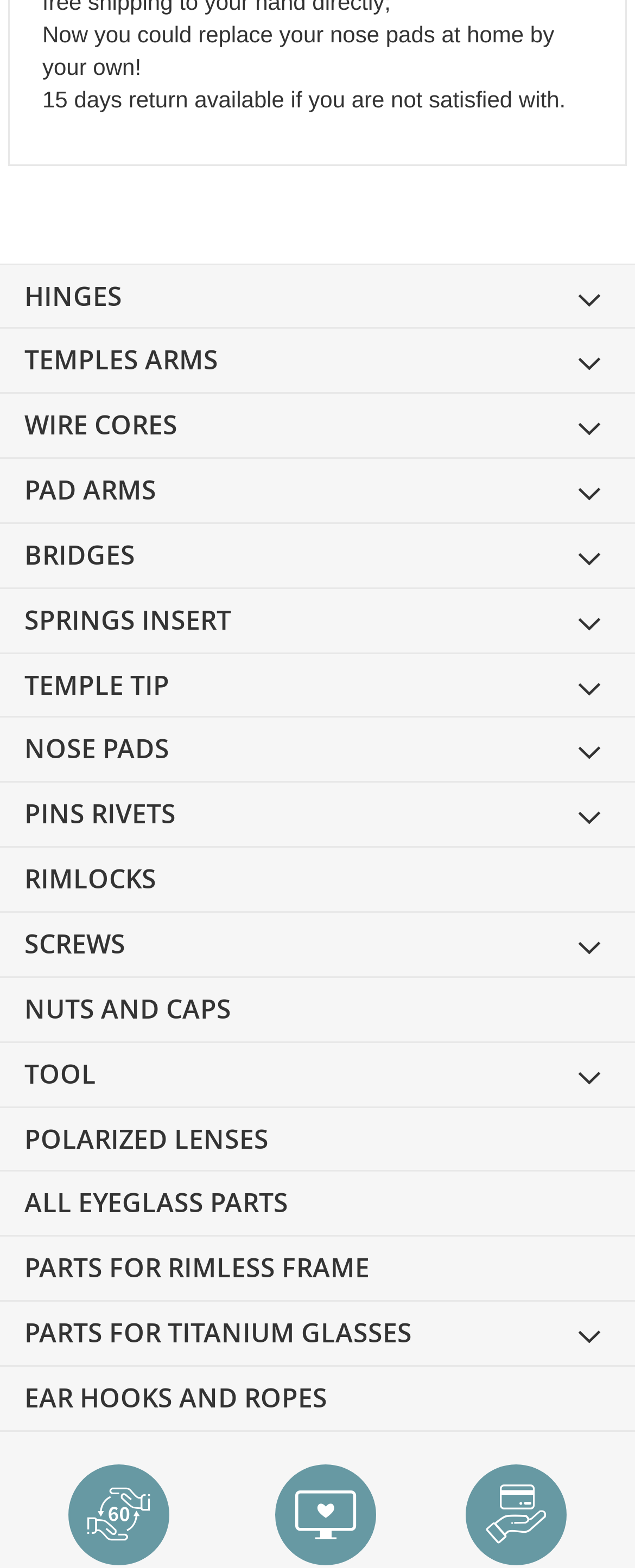Identify the bounding box coordinates of the clickable section necessary to follow the following instruction: "Click on HINGES menu item". The coordinates should be presented as four float numbers from 0 to 1, i.e., [left, top, right, bottom].

[0.0, 0.169, 1.0, 0.209]